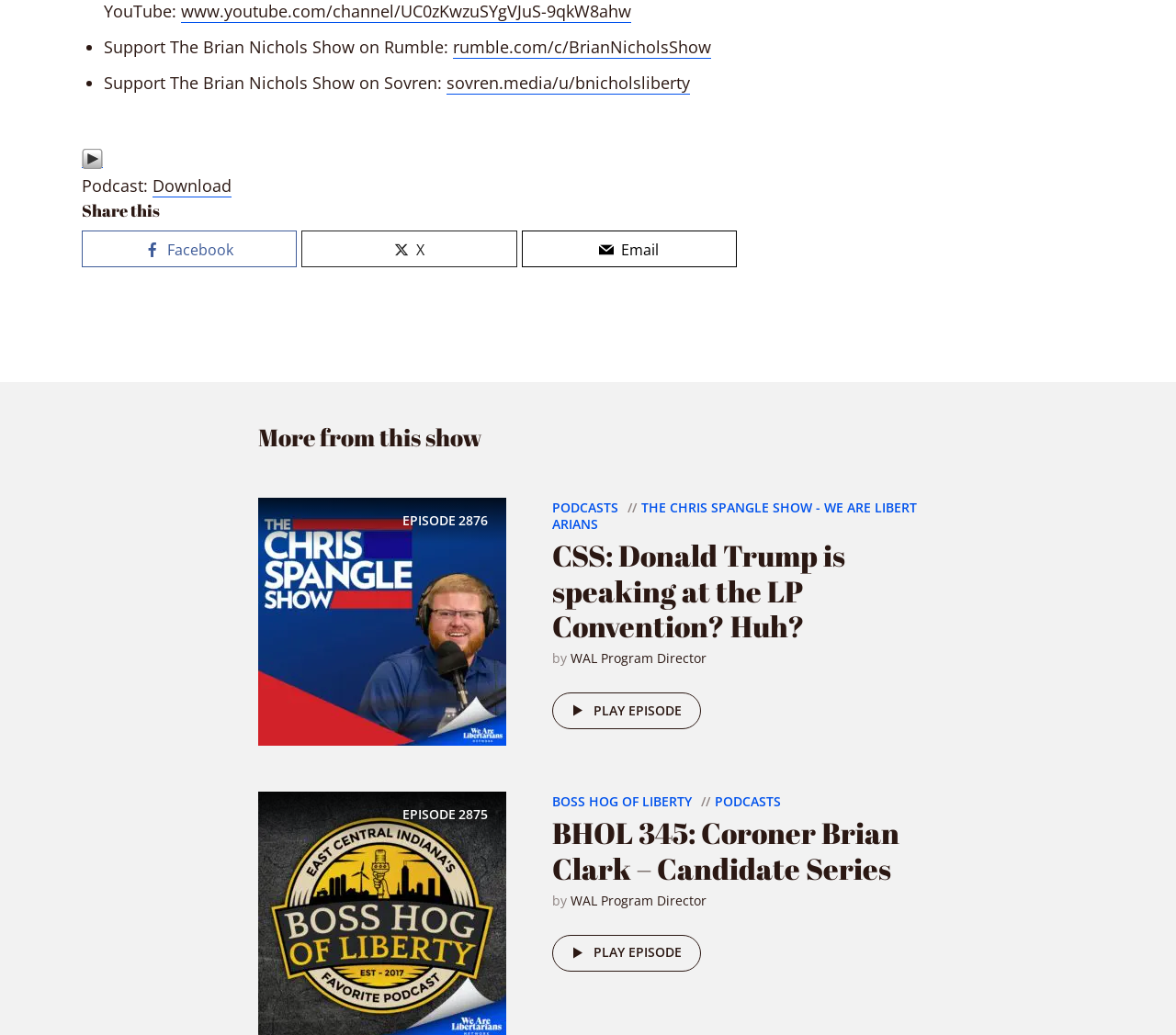Specify the bounding box coordinates of the area that needs to be clicked to achieve the following instruction: "Download the podcast".

[0.13, 0.169, 0.197, 0.191]